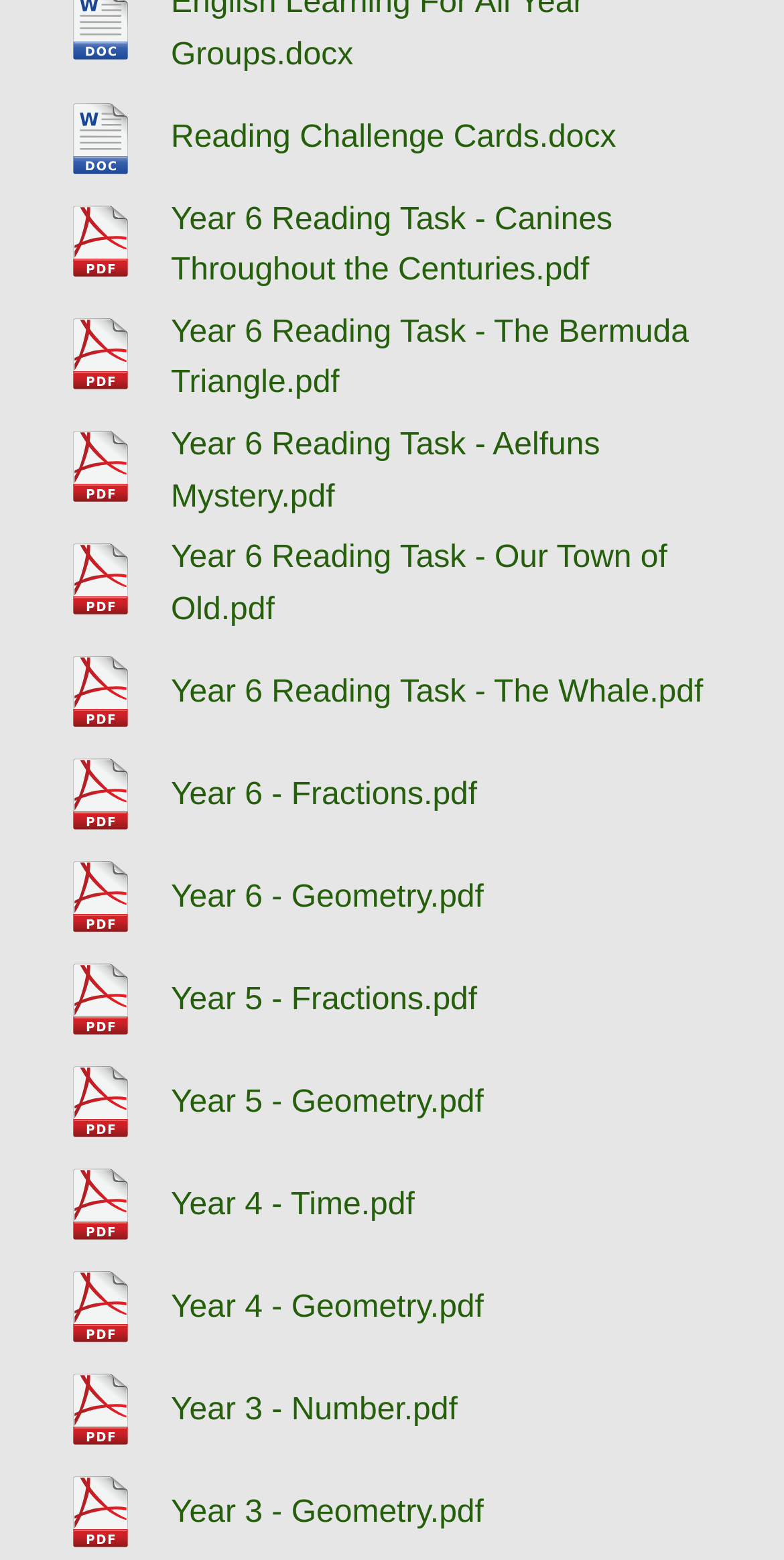Identify the bounding box coordinates of the element to click to follow this instruction: 'access Year 3 - Number'. Ensure the coordinates are four float values between 0 and 1, provided as [left, top, right, bottom].

[0.051, 0.874, 0.584, 0.933]